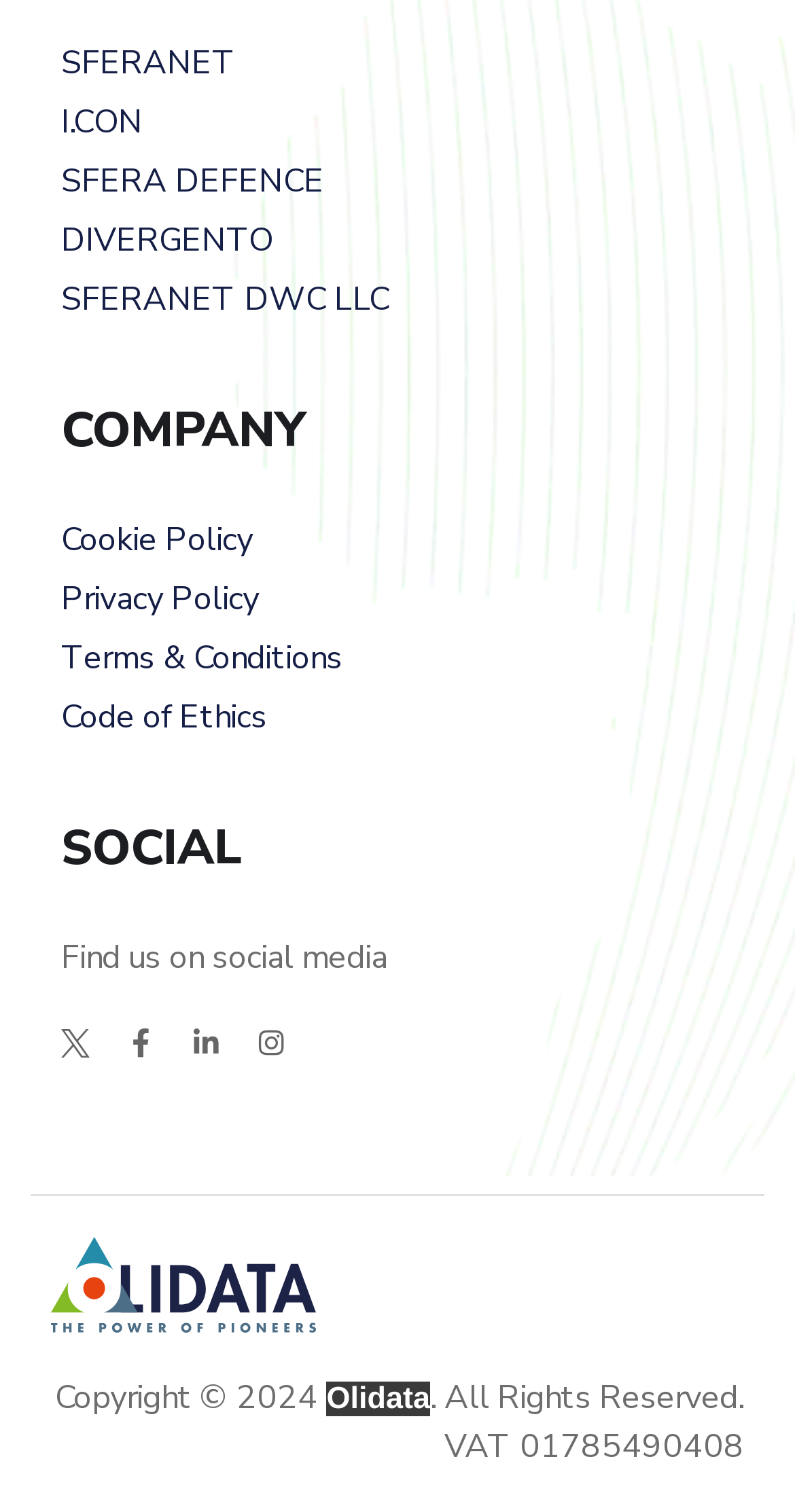Kindly determine the bounding box coordinates for the area that needs to be clicked to execute this instruction: "Check company information".

[0.077, 0.263, 0.385, 0.306]